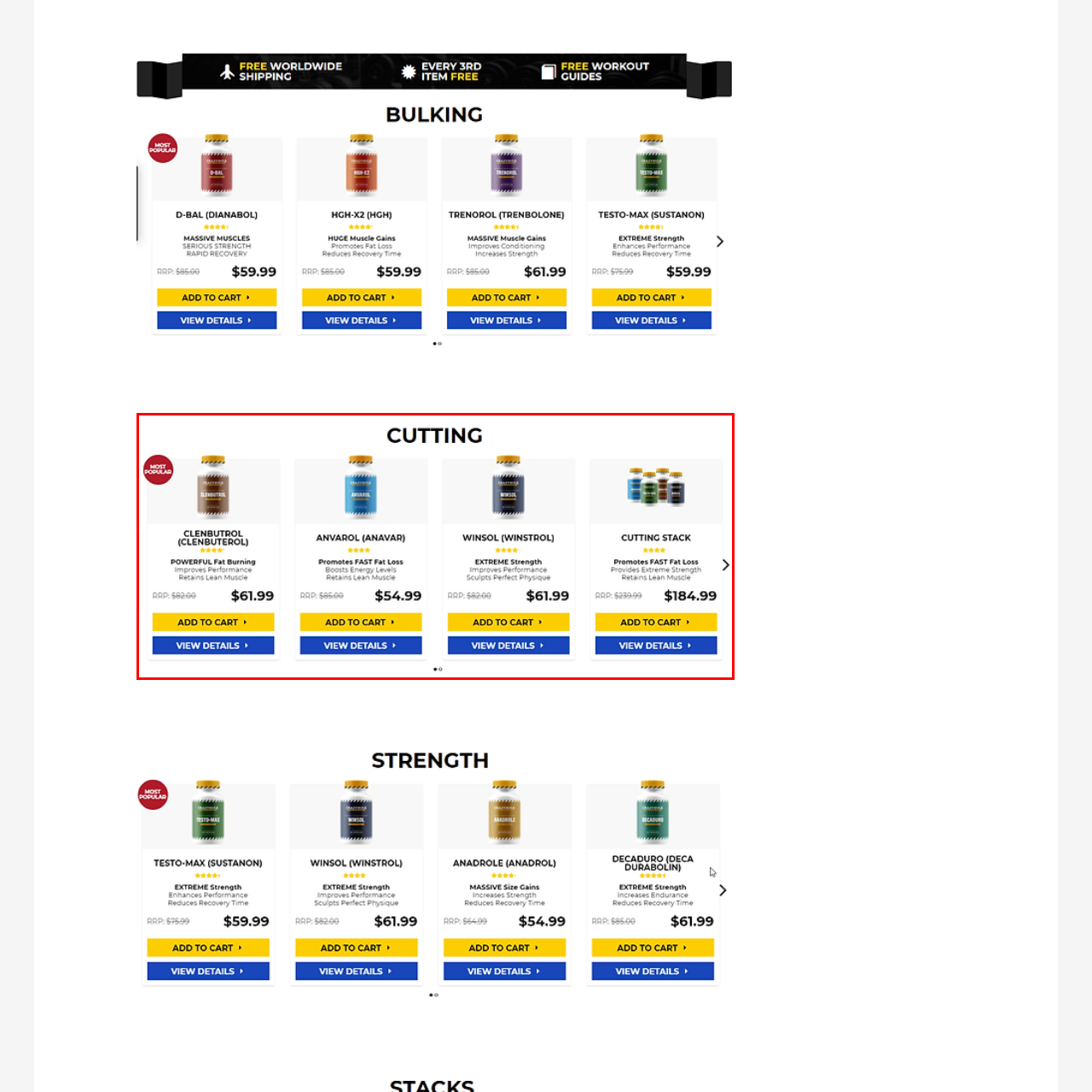Analyze the picture enclosed by the red bounding box and provide a single-word or phrase answer to this question:
How many products are featured in the 'CUTTING' section?

4